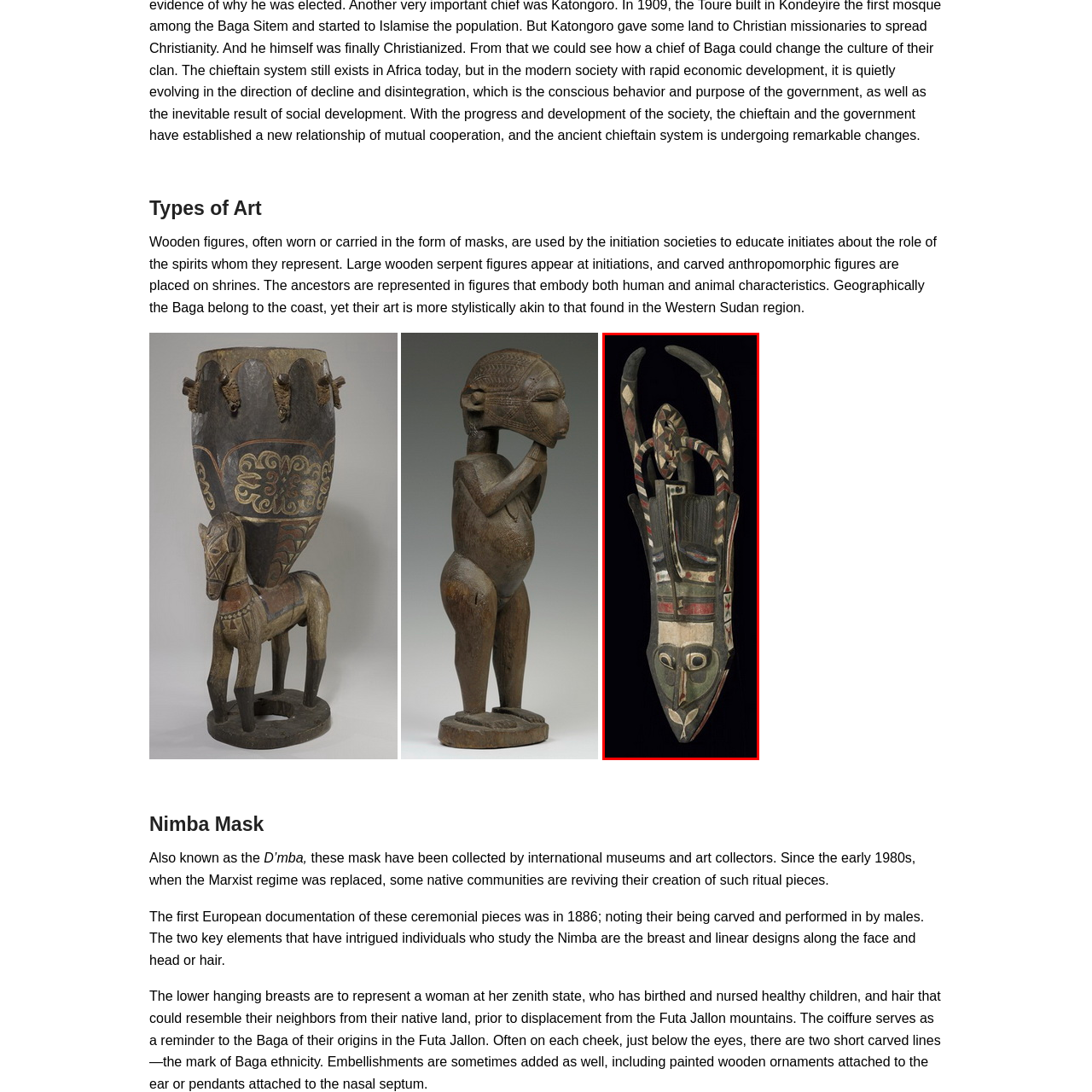Examine the image within the red border, What is reflected in the mask's design? 
Please provide a one-word or one-phrase answer.

Belief systems and ancestral connections